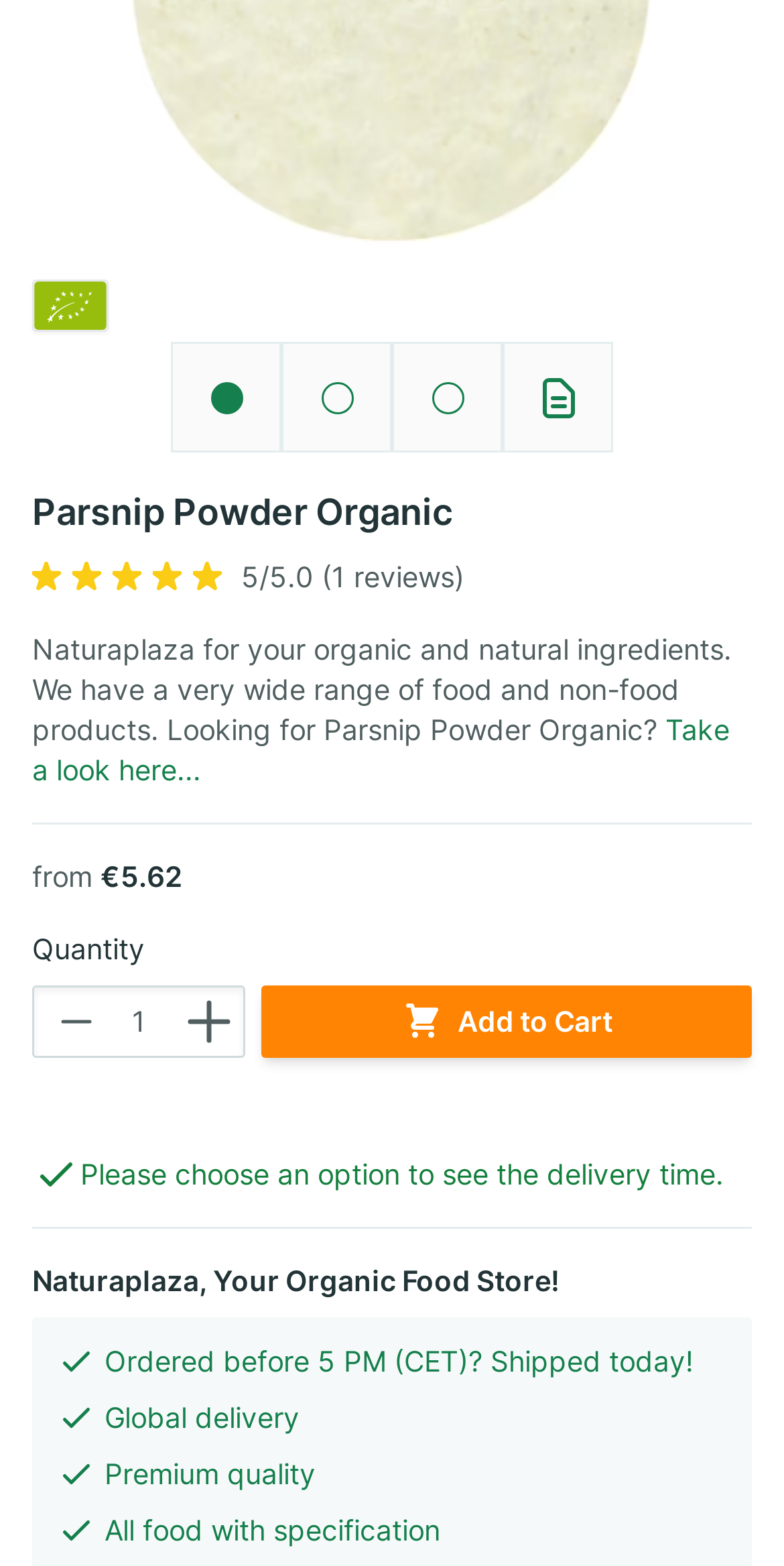Please provide the bounding box coordinate of the region that matches the element description: shopping-cart Add to Cart. Coordinates should be in the format (top-left x, top-left y, bottom-right x, bottom-right y) and all values should be between 0 and 1.

[0.333, 0.629, 0.959, 0.676]